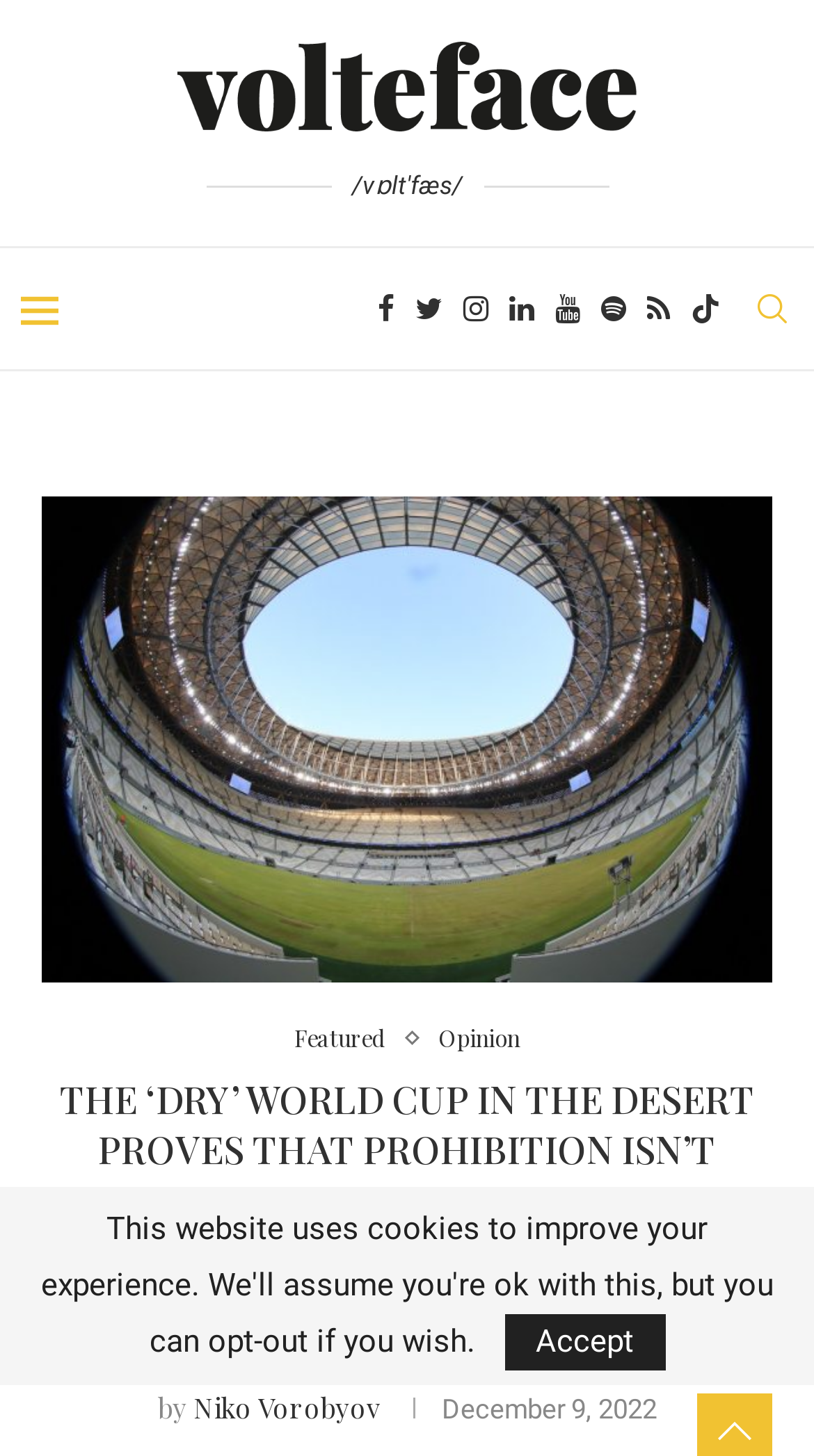Please identify the bounding box coordinates of the area I need to click to accomplish the following instruction: "check publication date".

[0.542, 0.957, 0.806, 0.978]